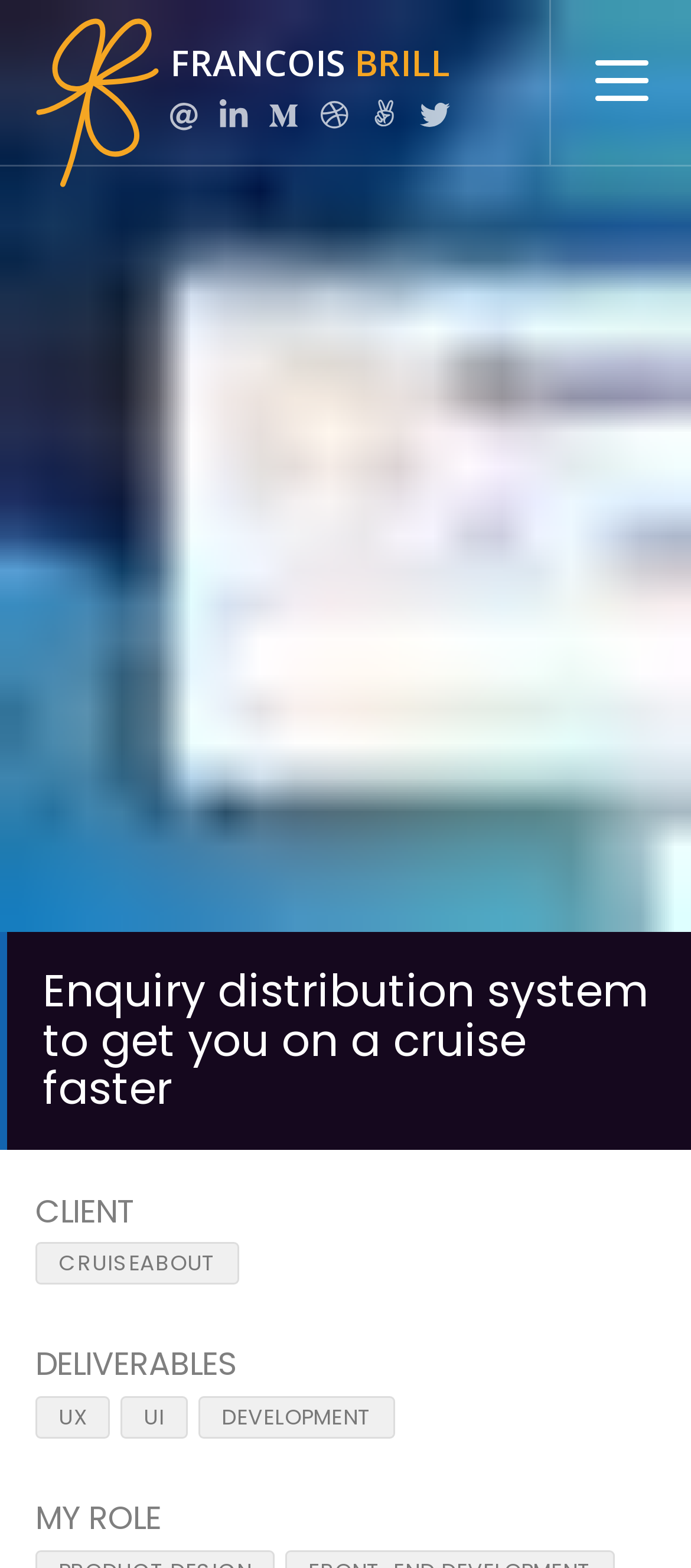Determine the bounding box coordinates of the clickable region to carry out the instruction: "Contact Francois Brill".

[0.051, 0.498, 0.436, 0.574]